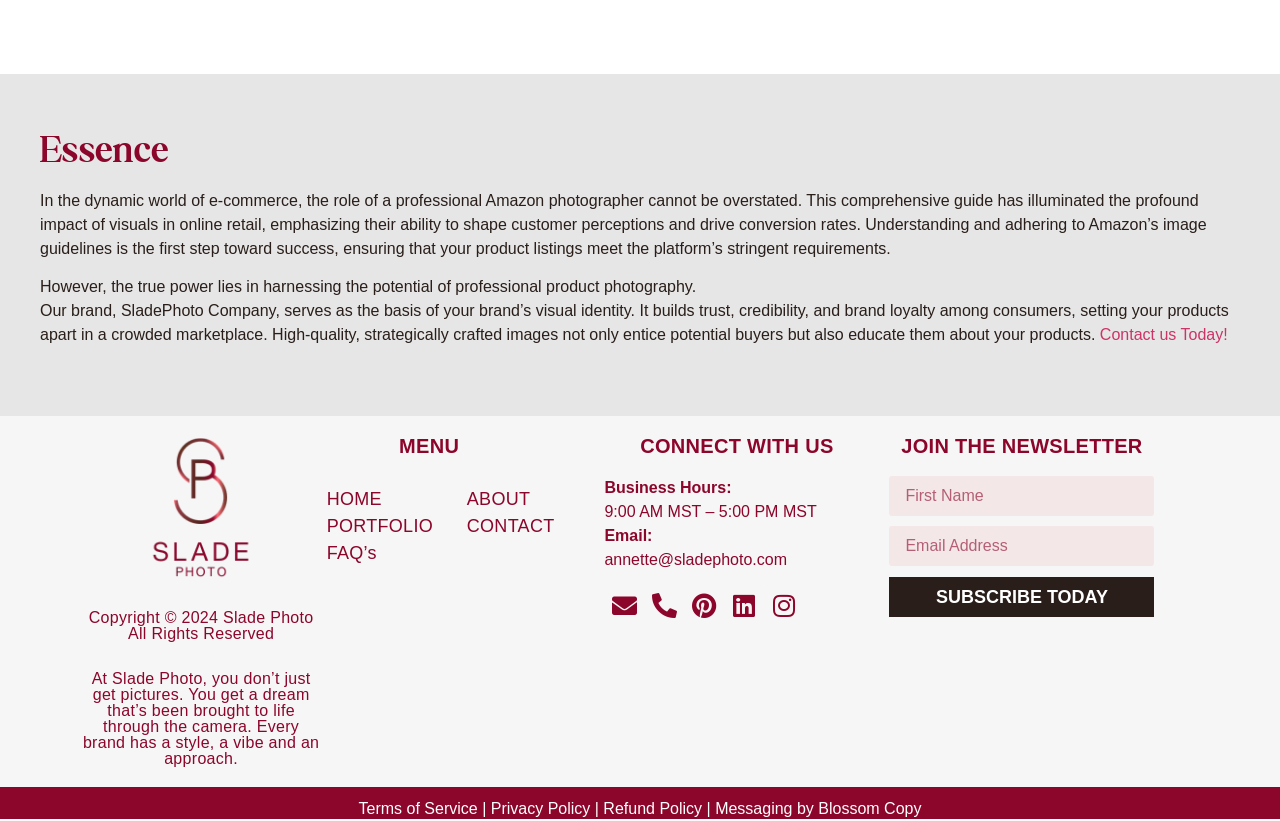What are the business hours of the company?
Examine the webpage screenshot and provide an in-depth answer to the question.

The business hours are explicitly stated on the webpage, indicating that the company operates from 9:00 AM to 5:00 PM Mountain Standard Time.